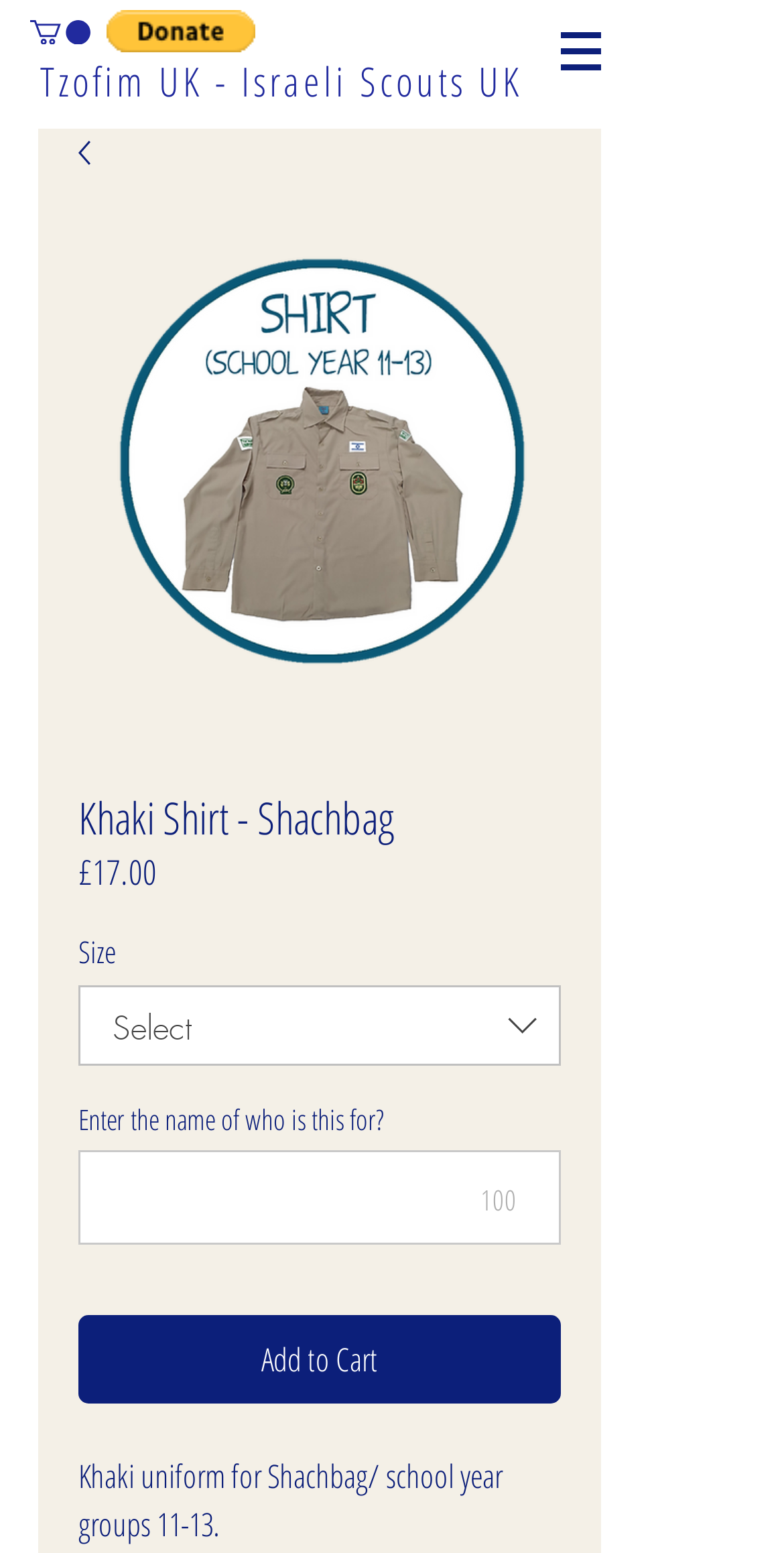What is the name of the organization selling the Khaki Shirt?
Kindly offer a detailed explanation using the data available in the image.

I found the name of the organization by looking at the heading 'Tzofim UK - Israeli Scouts UK' which is located at the top of the webpage. This suggests that Tzofim UK is the organization selling the Khaki Shirt.